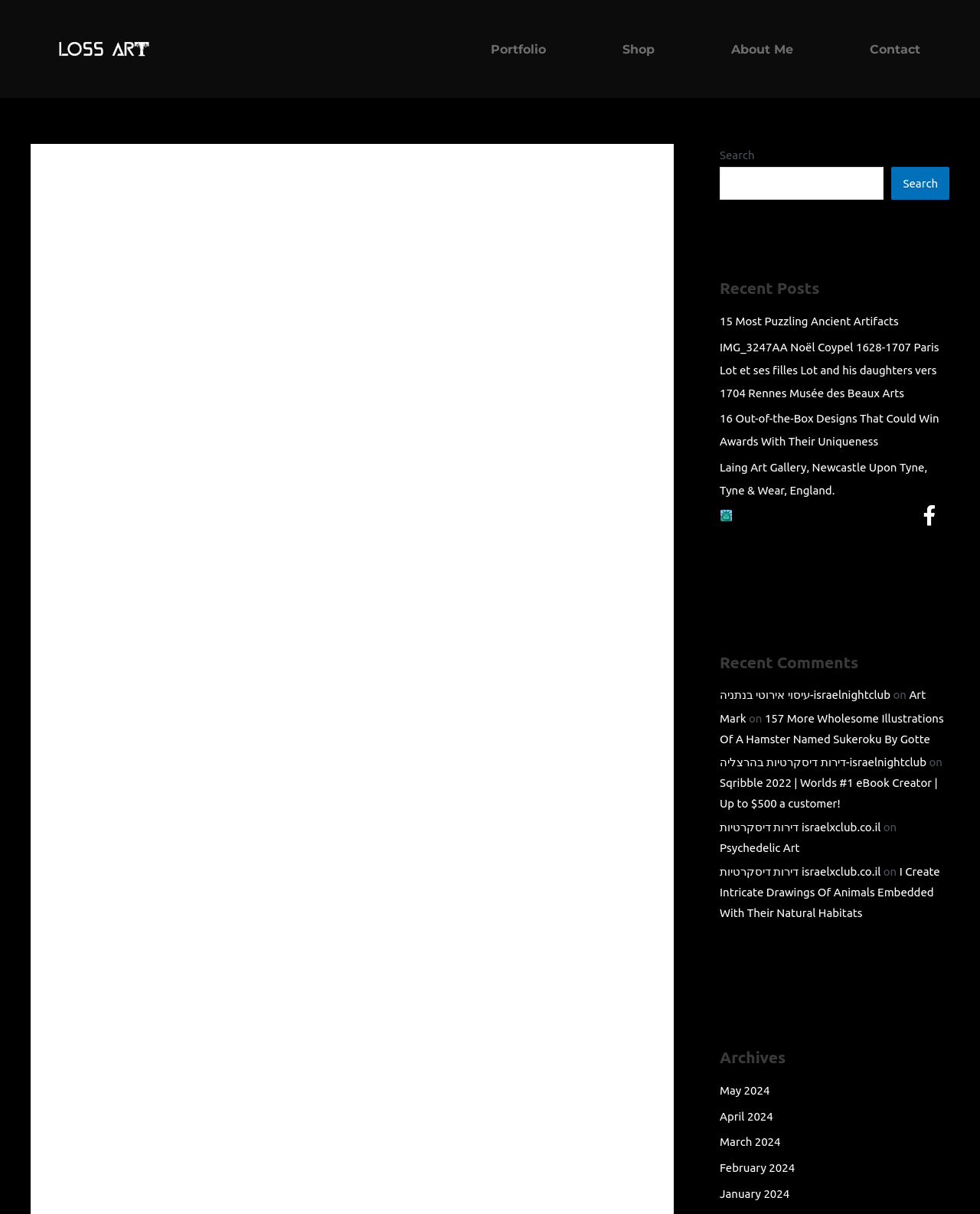How many recent posts are listed on this webpage?
Look at the image and answer with only one word or phrase.

5